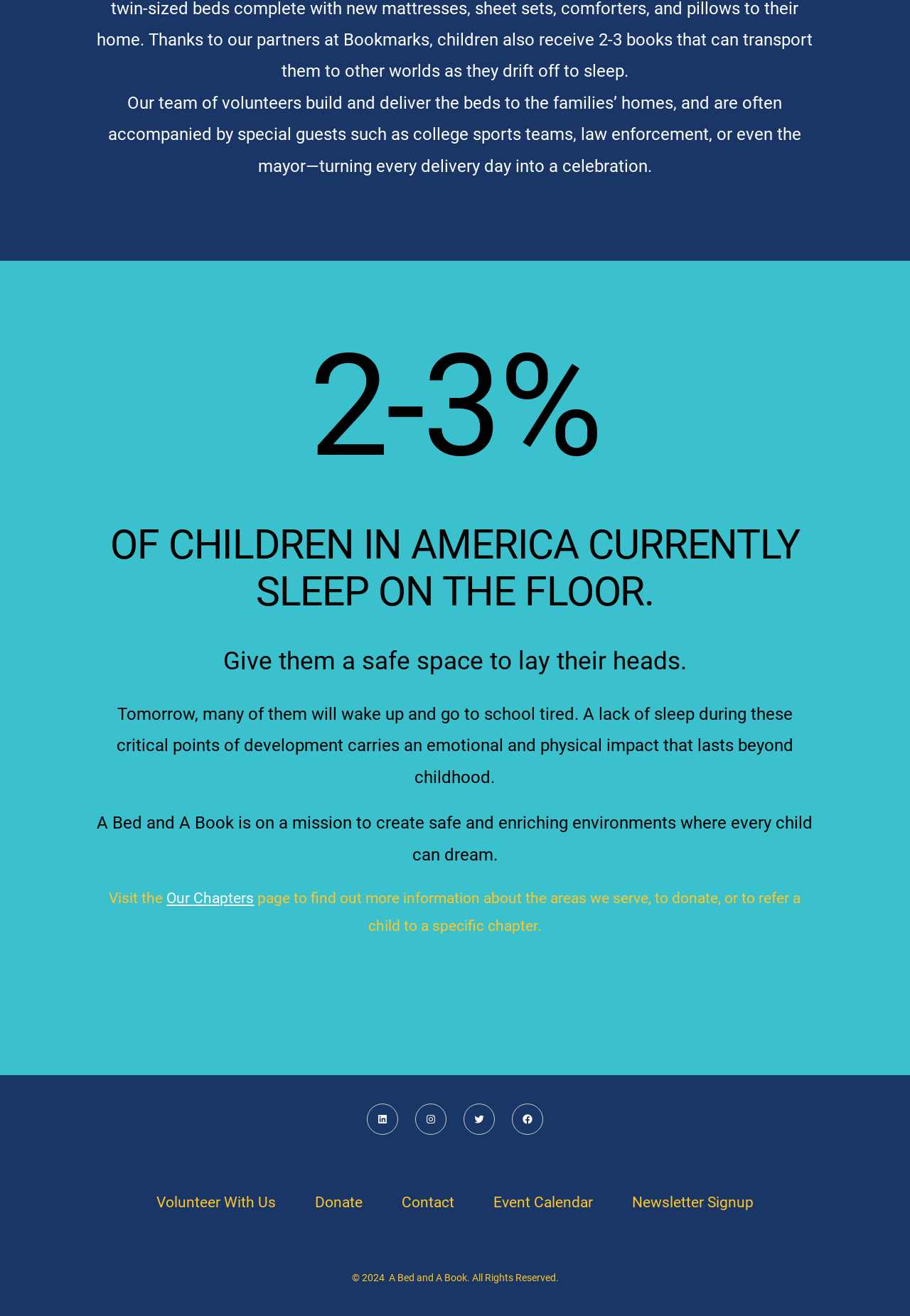Can you find the bounding box coordinates for the element to click on to achieve the instruction: "Contact the organization"?

[0.421, 0.901, 0.519, 0.926]